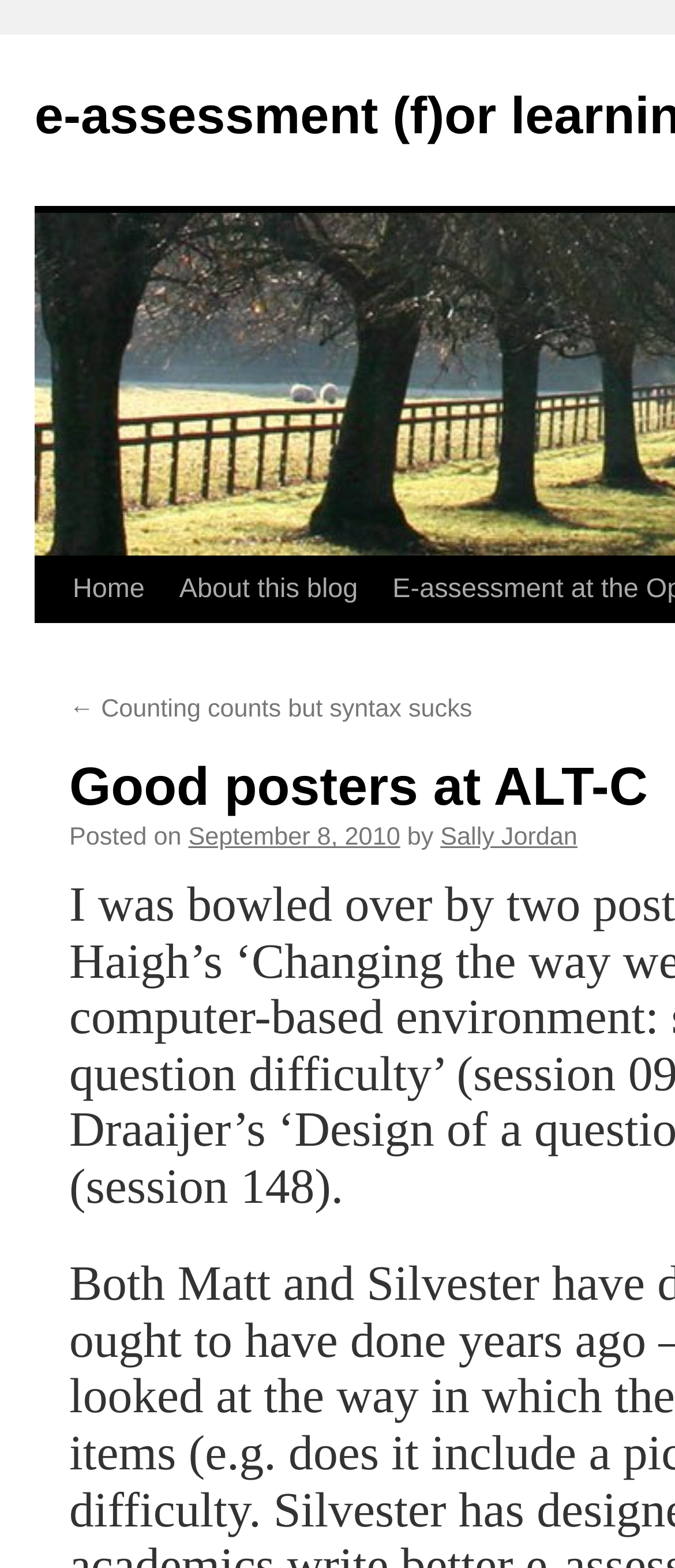What is the text above the article date?
Answer the question based on the image using a single word or a brief phrase.

Posted on